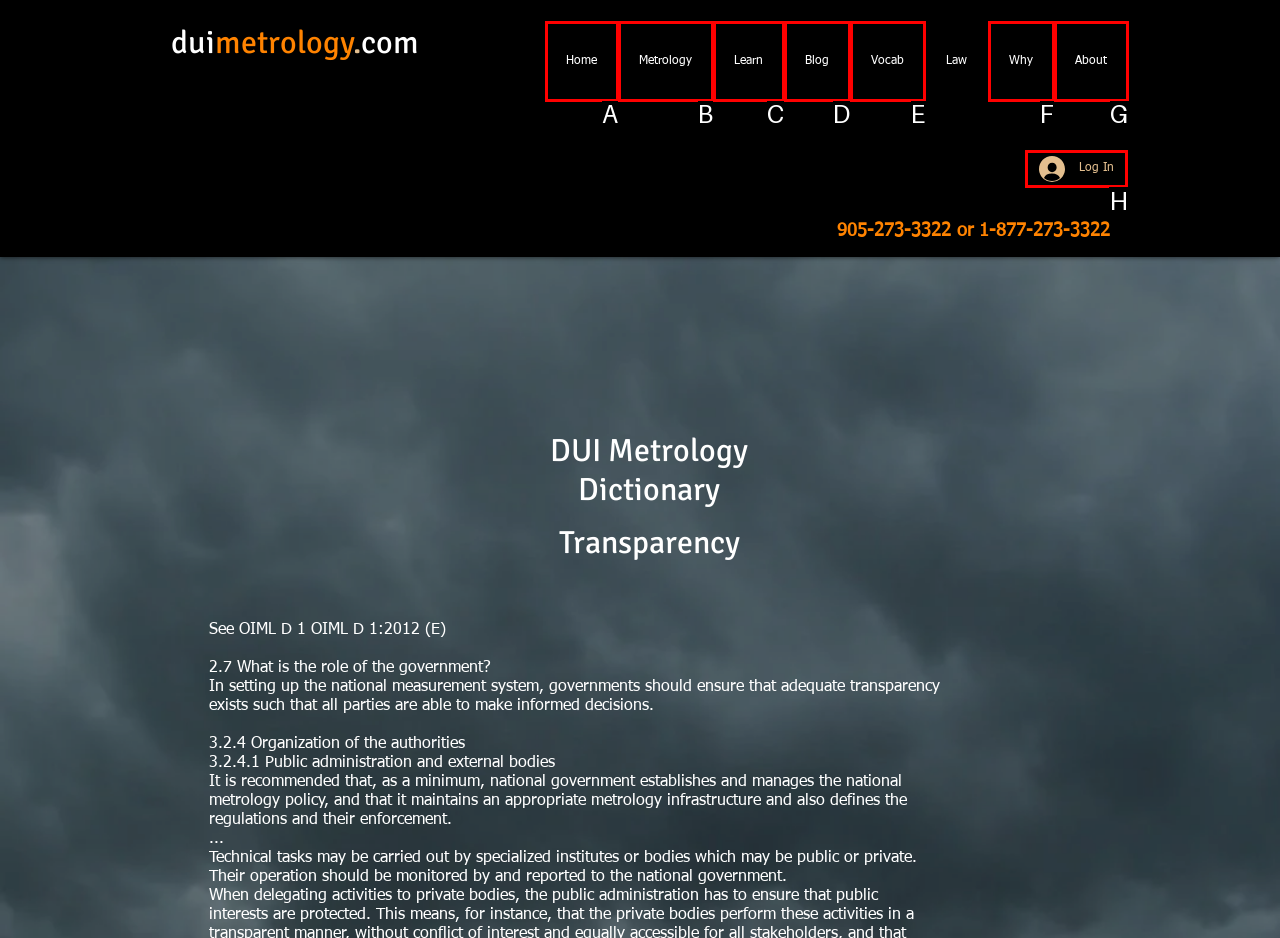Find the correct option to complete this instruction: Click the 'Log In' button. Reply with the corresponding letter.

H